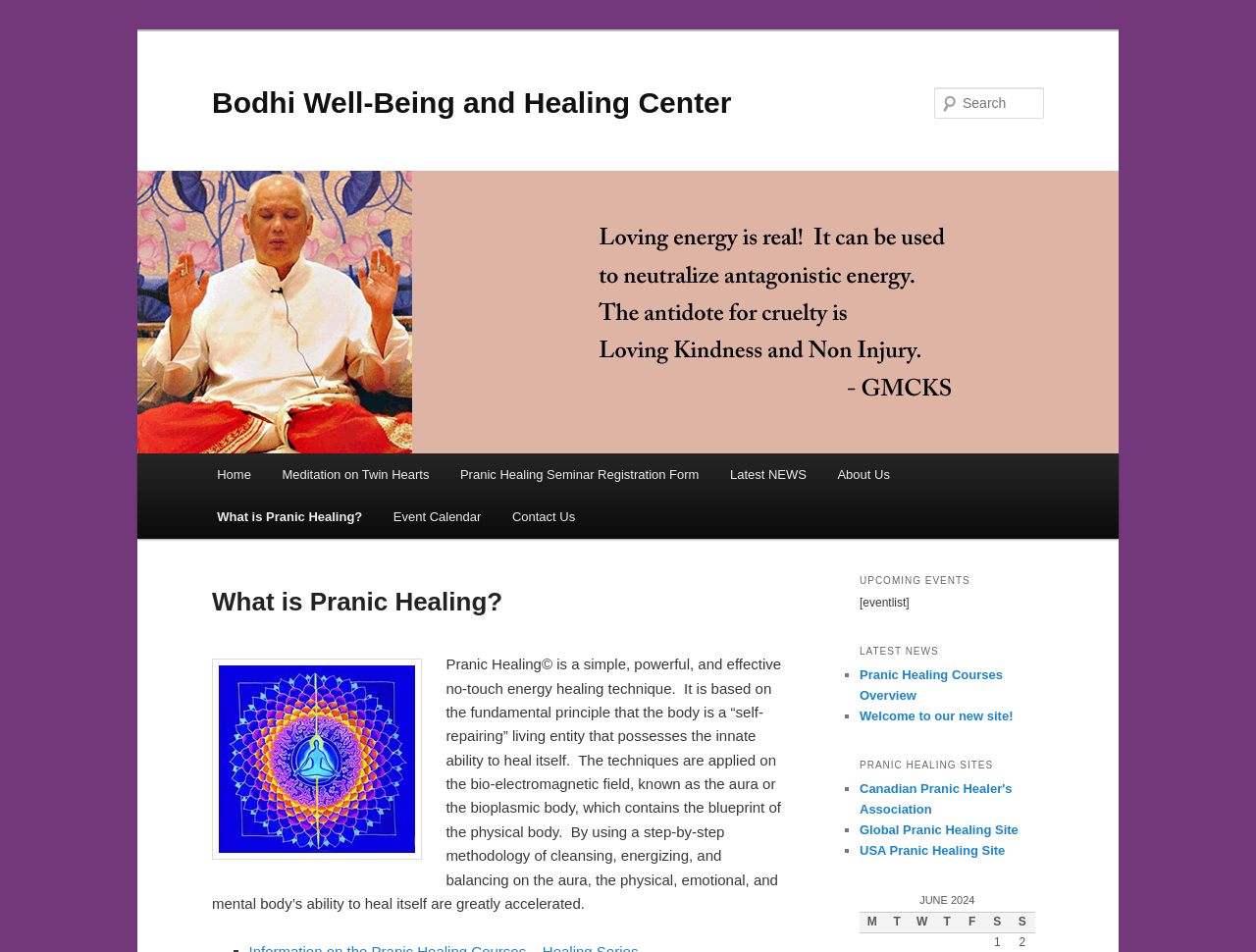Illustrate the webpage thoroughly, mentioning all important details.

The webpage is about Bodhi Well-Being and Healing Center, specifically focusing on Pranic Healing. At the top, there is a heading with the center's name, accompanied by a link and an image with the same name. Below this, there is a search bar with a "Search" label.

To the left, there is a main menu with links to various pages, including "Home", "Meditation on Twin Hearts", "Pranic Healing Seminar Registration Form", "Latest NEWS", "About Us", "What is Pranic Healing?", "Event Calendar", and "Contact Us".

The main content area is divided into several sections. The first section has a heading "What is Pranic Healing?" and a brief description of Pranic Healing as a no-touch energy healing technique. Below this, there is an image of a meditation lotus.

The next section is titled "UPCOMING EVENTS" and contains a list of events. Following this, there is a "LATEST NEWS" section with three news articles, each with a bullet point and a link to the full article. The articles are about Pranic Healing courses, a welcome message for the new site, and other news.

Below this, there is a "PRANIC HEALING SITES" section with three links to other Pranic Healing websites, including the Canadian Pranic Healer's Association, the Global Pranic Healing Site, and the USA Pranic Healing Site.

At the bottom, there is a table with a caption, but no visible content. The table has seven columns labeled "M", "T", "W", "T", "F", "S", and "S", which may represent days of the week.